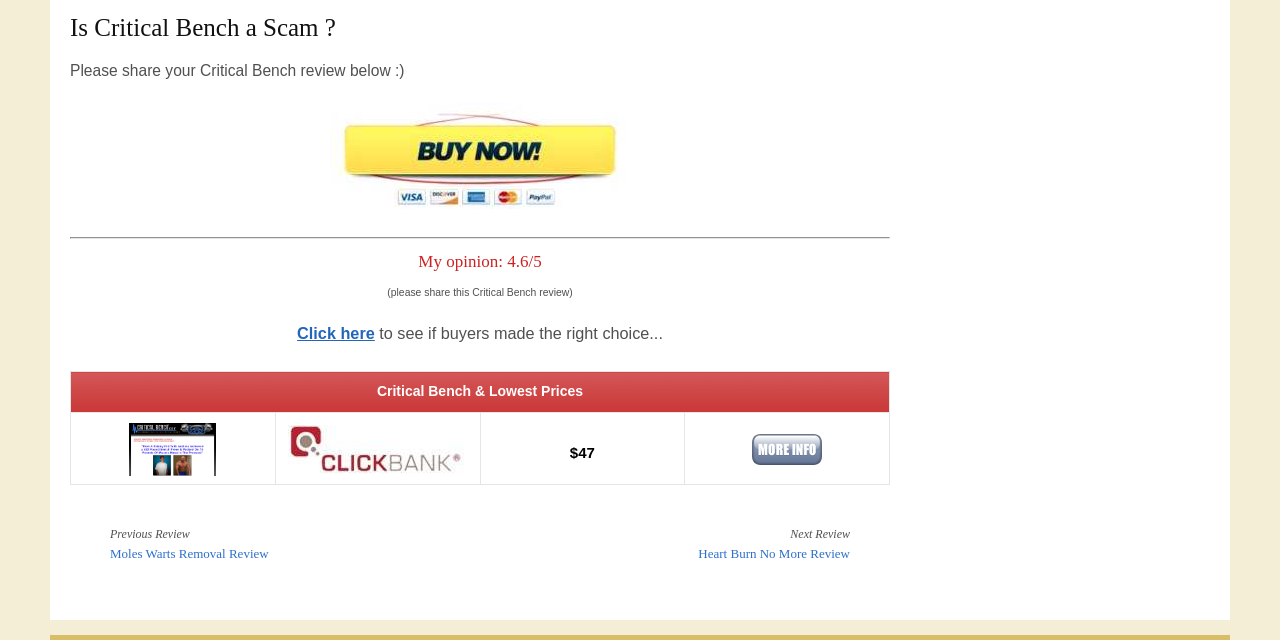What is the price of Critical Bench?
Kindly offer a detailed explanation using the data available in the image.

The price of Critical Bench is mentioned in one of the gridcells in the table as '$47'.